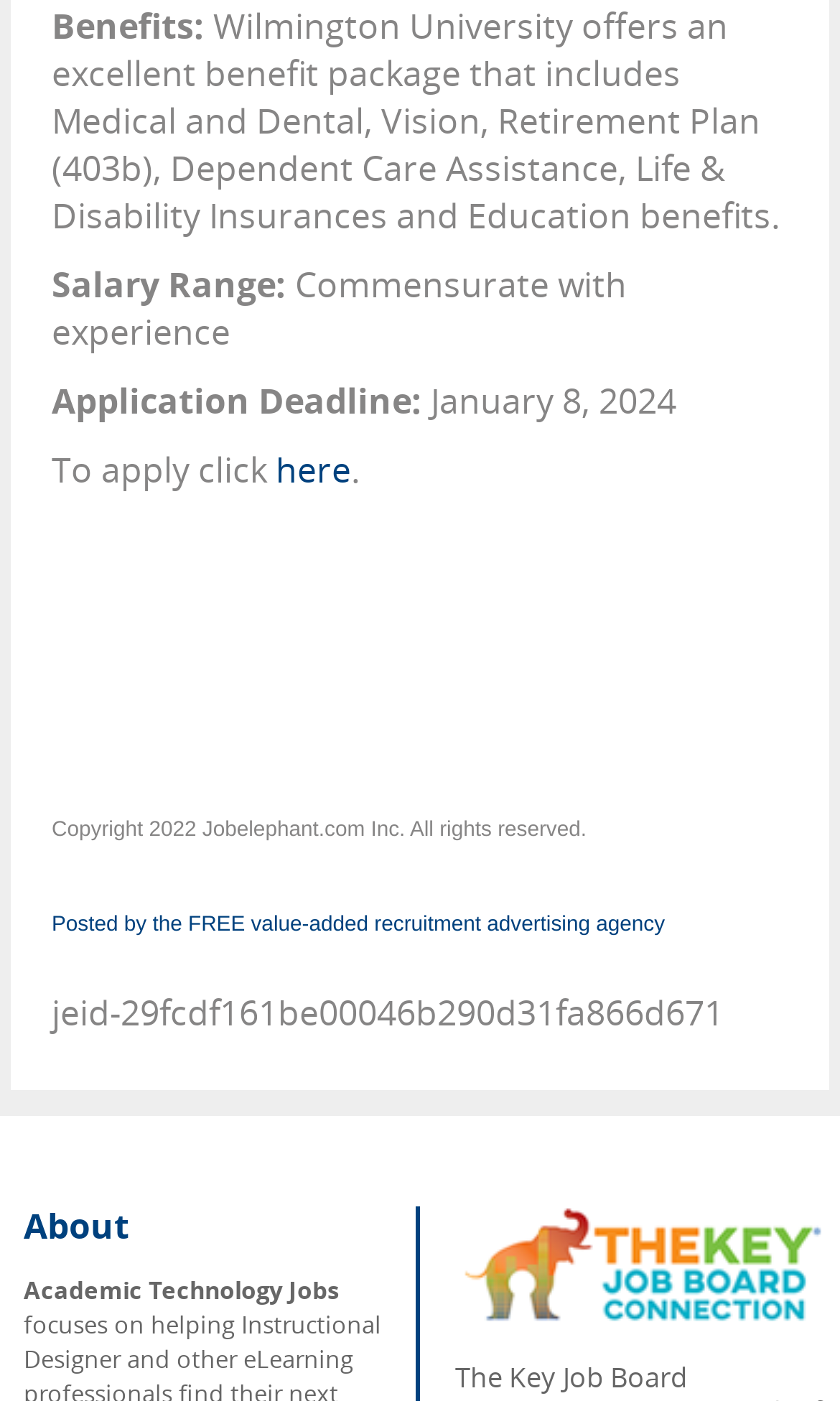Please analyze the image and give a detailed answer to the question:
What is the copyright information for this webpage?

I found the copyright information by looking at the text 'Copyright 2022 Jobelephant.com Inc. All rights reserved.' at the bottom of the webpage.